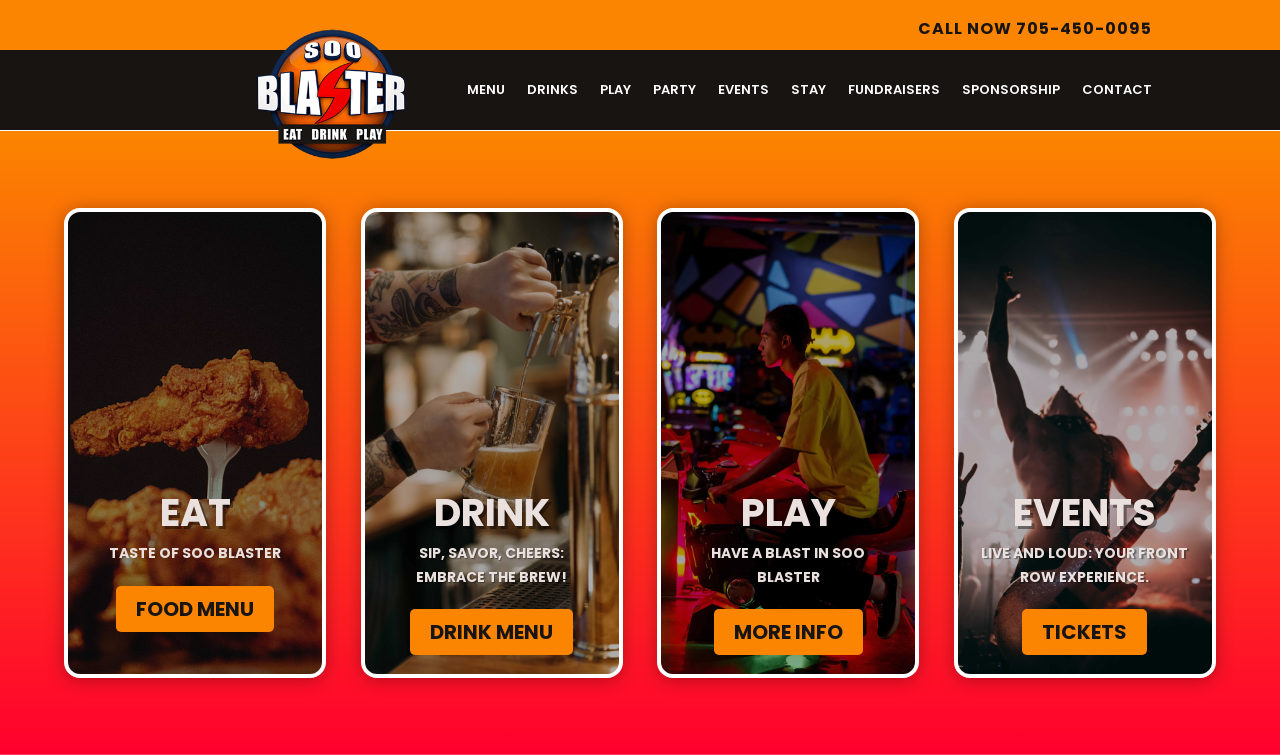Identify the bounding box coordinates for the element that needs to be clicked to fulfill this instruction: "Explore DRINKS". Provide the coordinates in the format of four float numbers between 0 and 1: [left, top, right, bottom].

[0.412, 0.11, 0.452, 0.139]